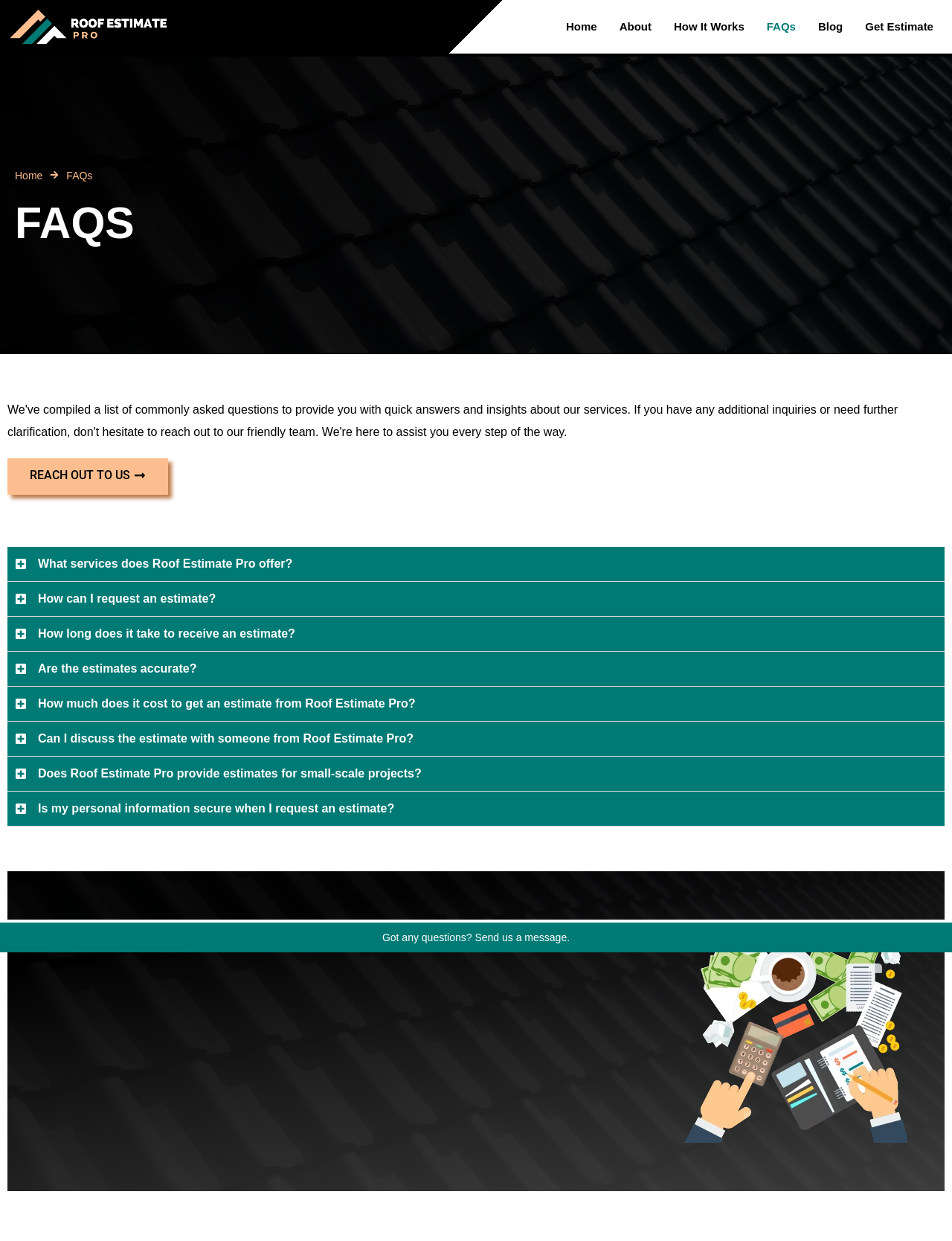Please provide a short answer using a single word or phrase for the question:
Can I discuss the estimate with someone from Roof Estimate Pro?

Yes